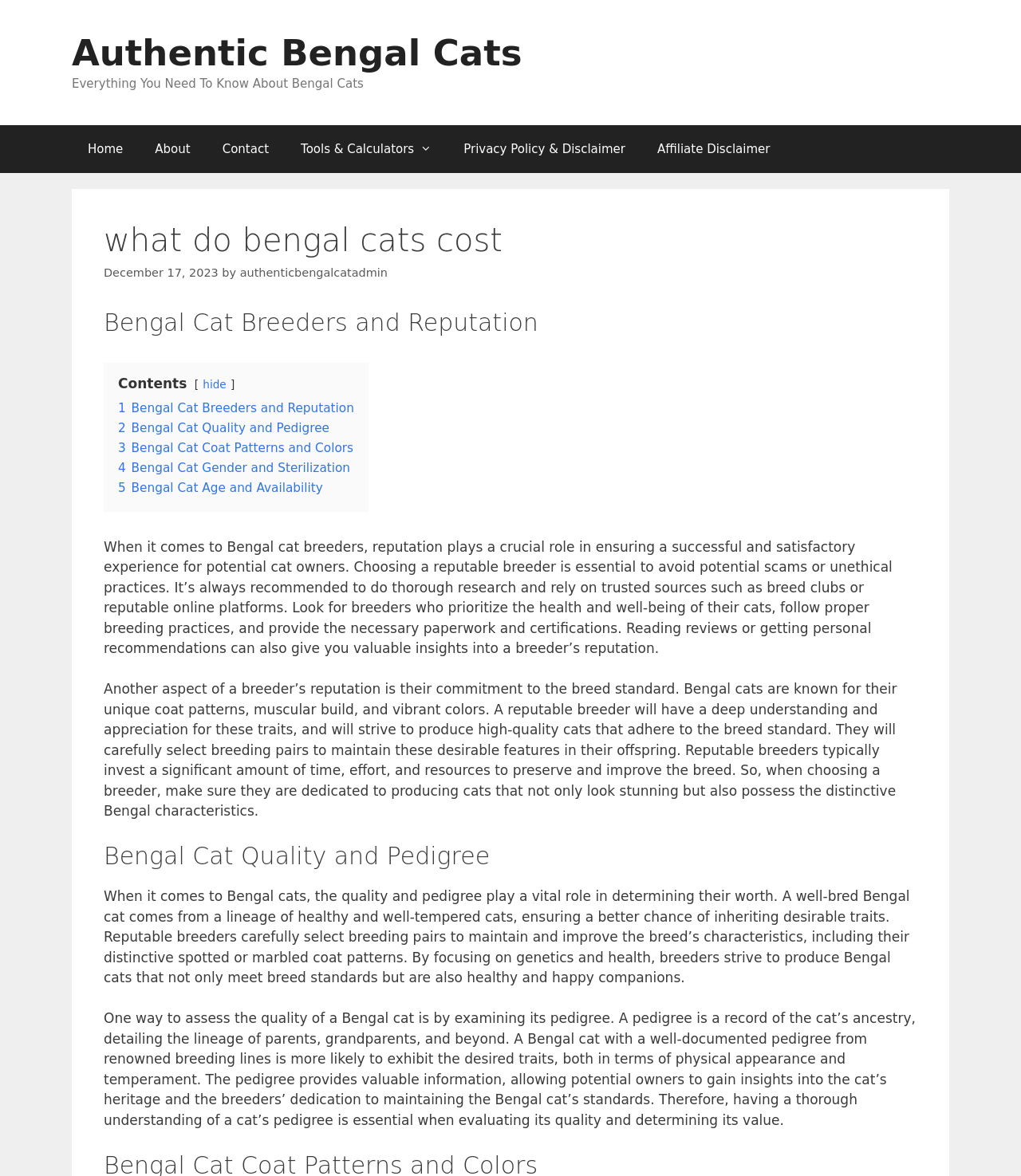Determine the coordinates of the bounding box for the clickable area needed to execute this instruction: "Click on the '1 Bengal Cat Breeders and Reputation' link".

[0.116, 0.341, 0.347, 0.353]